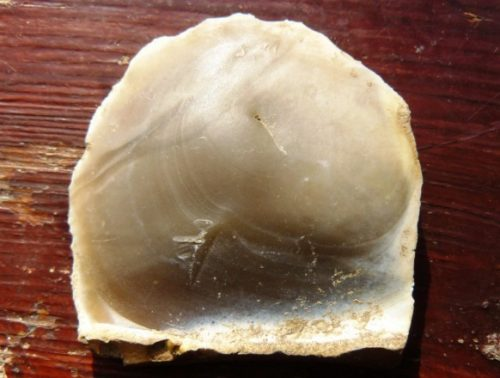Please look at the image and answer the question with a detailed explanation: What geological event is associated with extreme temperature variations?

The context of thermal fracture highlights the geological processes affecting flint, particularly during extreme temperature variations, such as those experienced in Ice Ages, which had a significant impact on the formation and history of the flint.